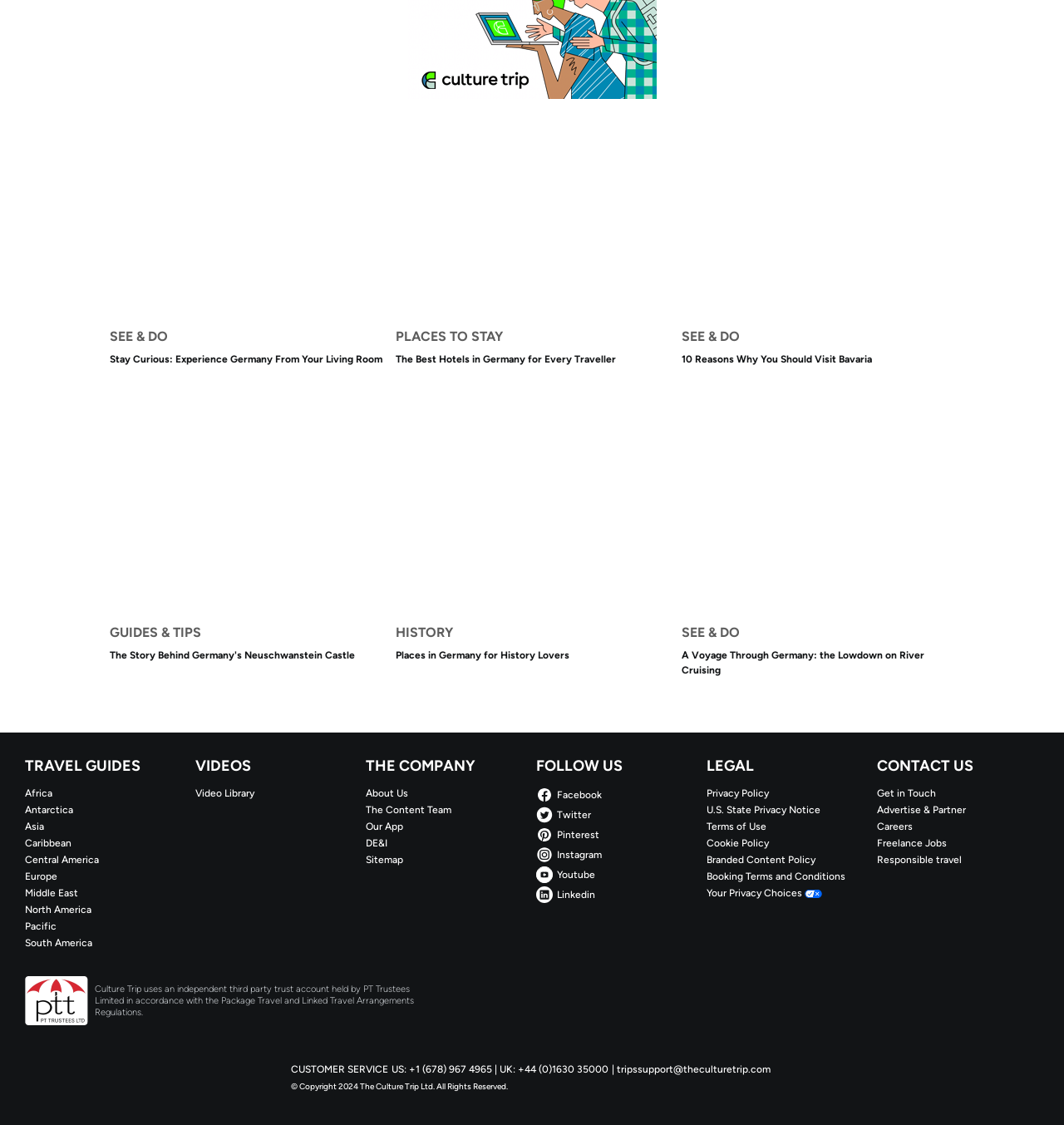Show the bounding box coordinates of the region that should be clicked to follow the instruction: "Visit HISTORY Places in Germany for History Lovers."

[0.372, 0.363, 0.628, 0.615]